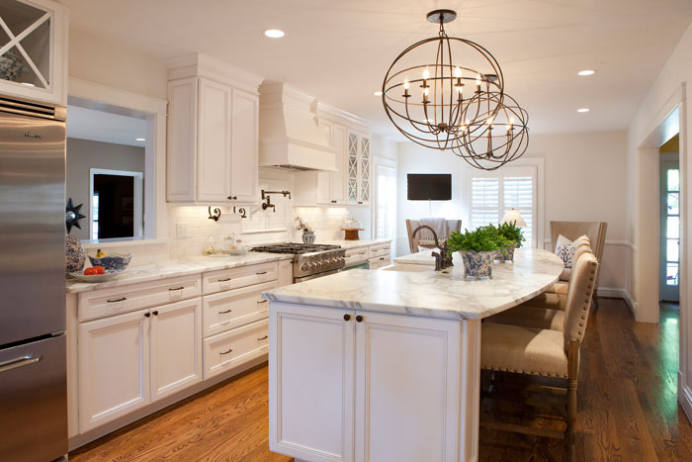What type of finish is used for the cabinetry?
Based on the visual details in the image, please answer the question thoroughly.

According to the caption, the cabinetry is 'crafted in a classic white finish', which suggests that the finish used for the cabinetry is a classic white color.